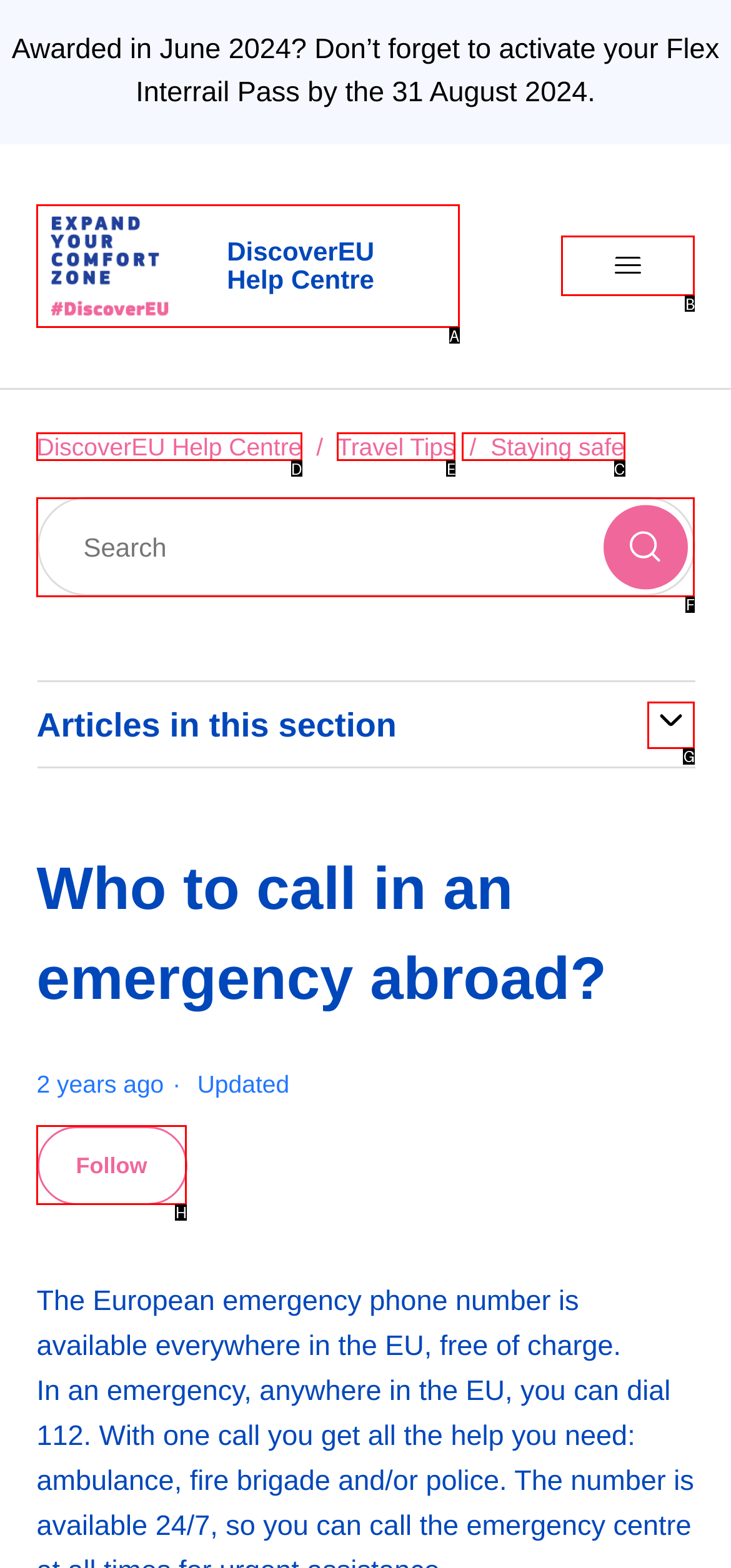Choose the HTML element you need to click to achieve the following task: Go to Staying safe
Respond with the letter of the selected option from the given choices directly.

C